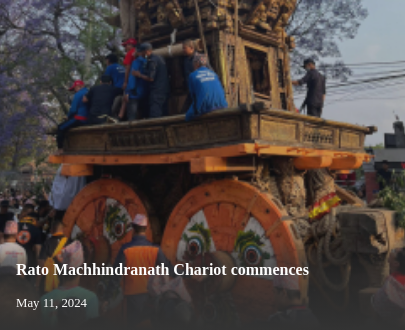In which country is the Rato Machhindranath Chariot procession celebrated?
Based on the image, answer the question in a detailed manner.

The country where the Rato Machhindranath Chariot procession is celebrated can be determined by reading the caption, which explicitly states that this annual tradition is celebrated in Nepal, emphasizing cultural heritage and religious significance.